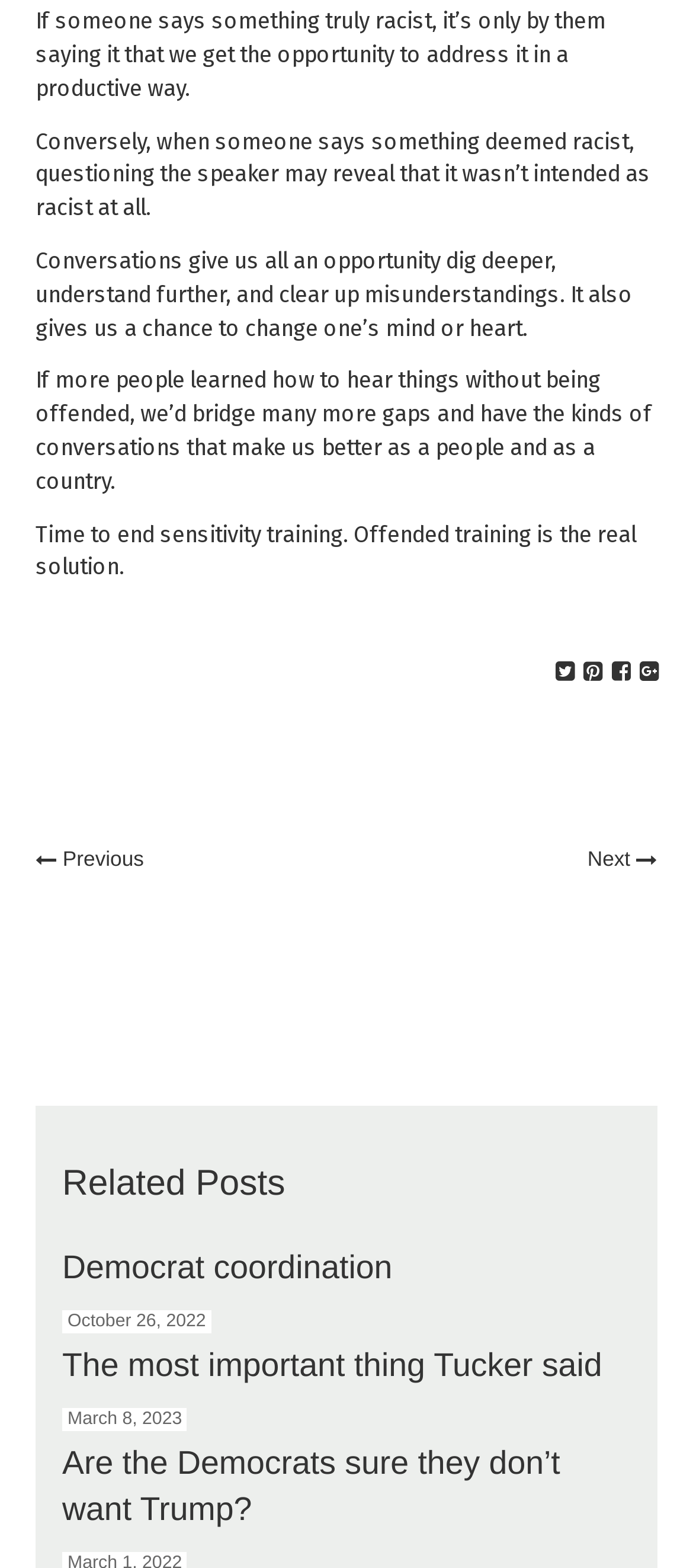Reply to the question with a brief word or phrase: How many related posts are listed?

3